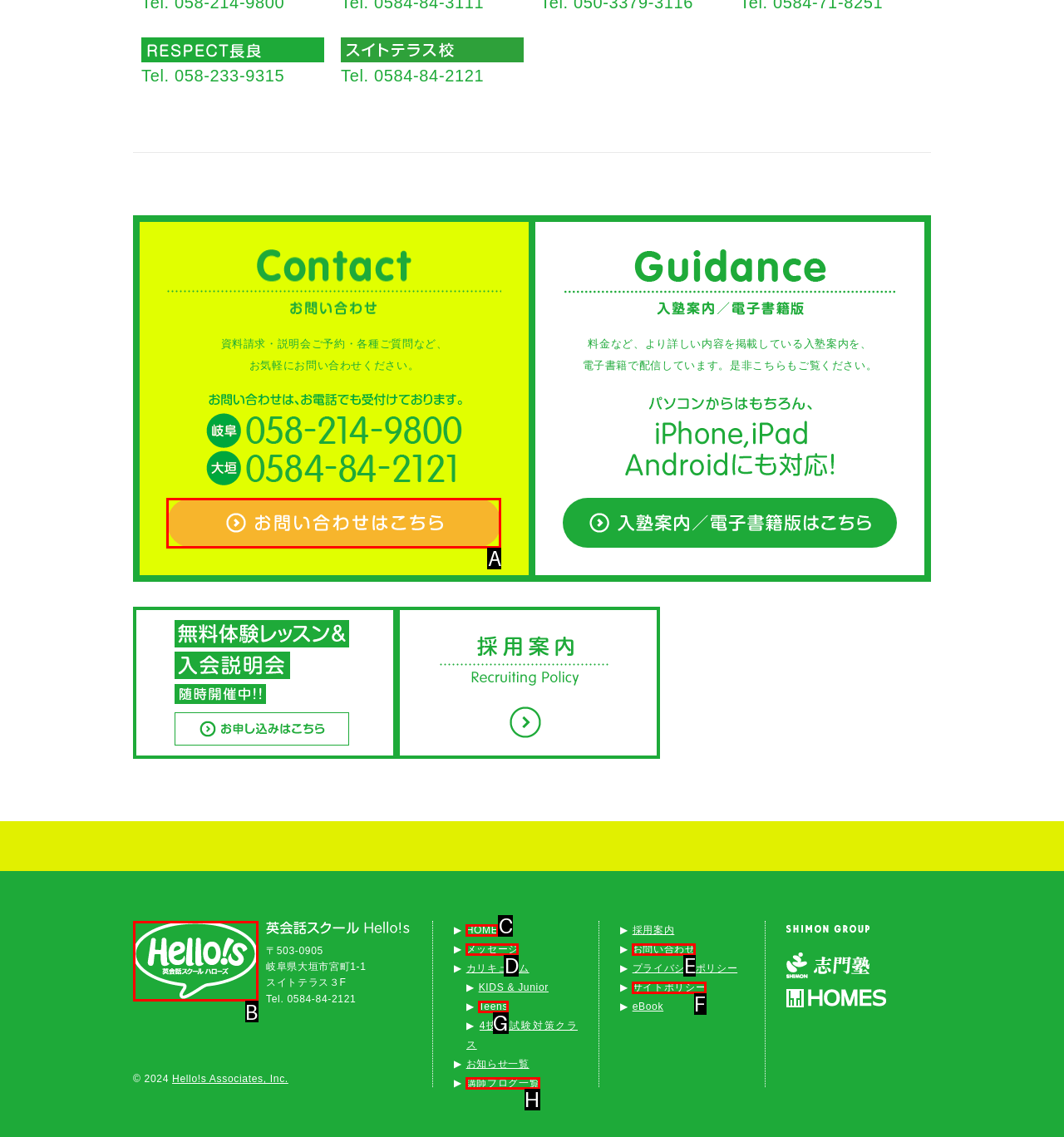Choose the letter of the option that needs to be clicked to perform the task: Click the link to contact Hello!s. Answer with the letter.

A